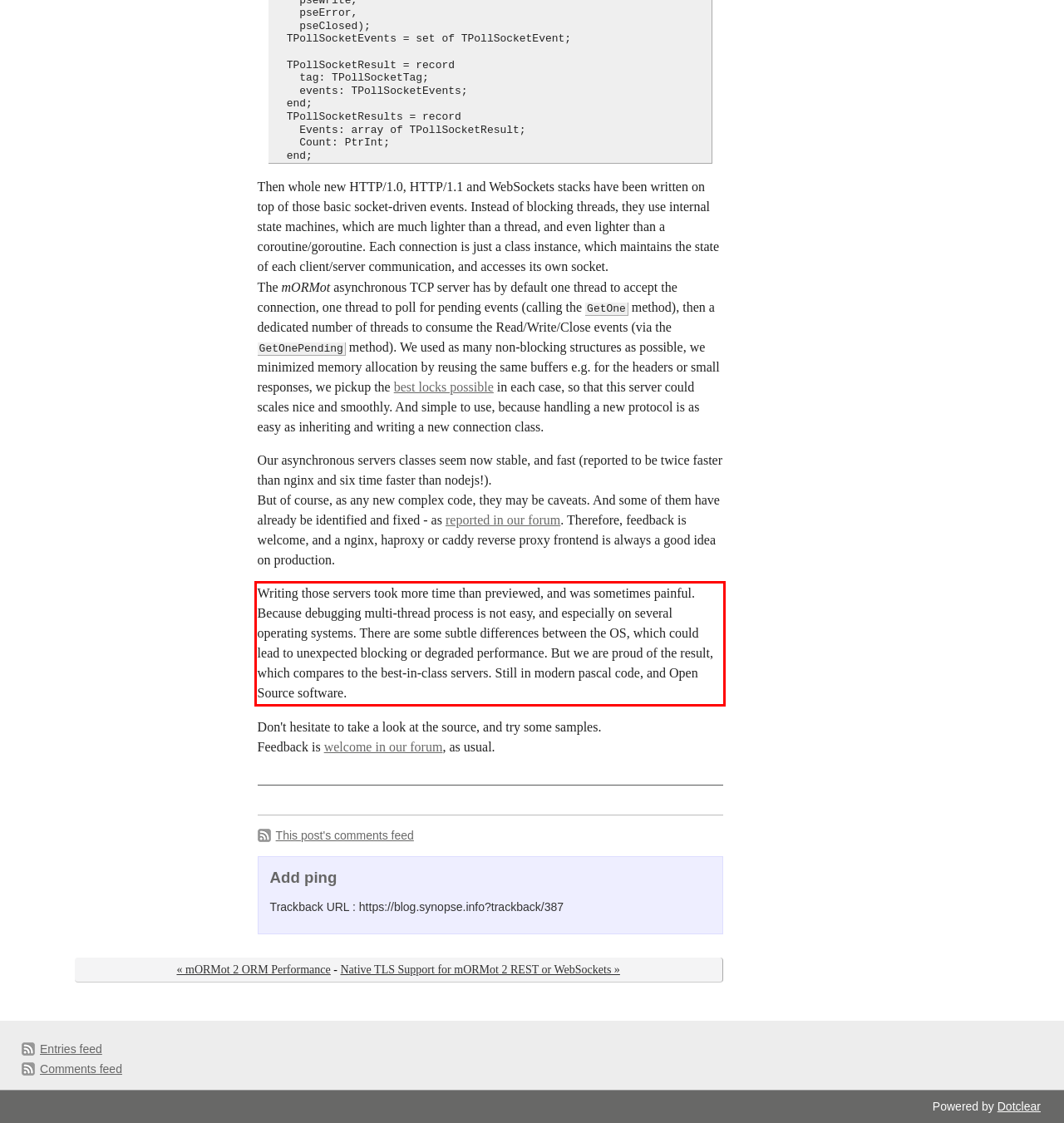Please look at the screenshot provided and find the red bounding box. Extract the text content contained within this bounding box.

Writing those servers took more time than previewed, and was sometimes painful. Because debugging multi-thread process is not easy, and especially on several operating systems. There are some subtle differences between the OS, which could lead to unexpected blocking or degraded performance. But we are proud of the result, which compares to the best-in-class servers. Still in modern pascal code, and Open Source software.